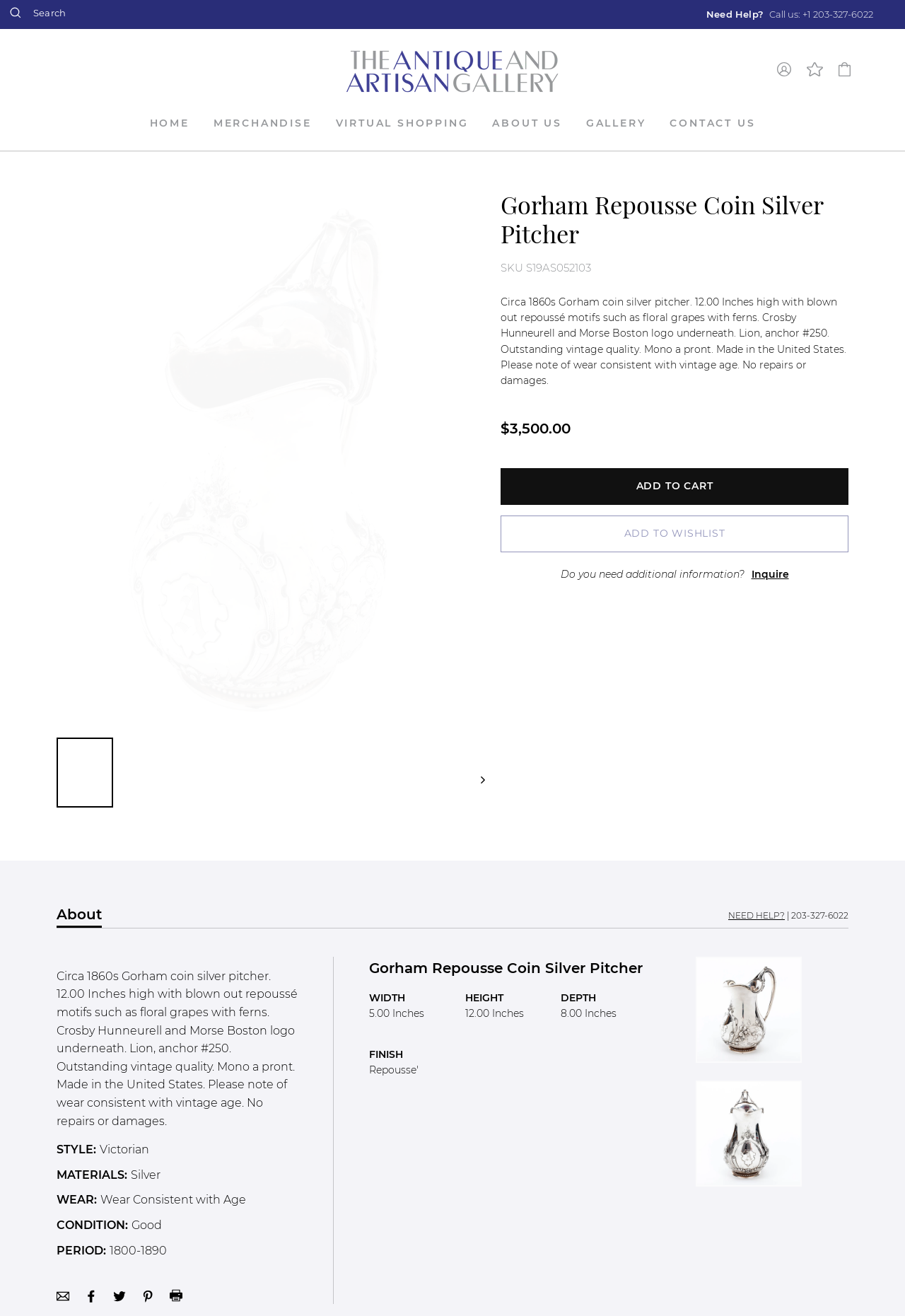Is the pitcher made in the United States?
Please provide a full and detailed response to the question.

I found the answer by looking at the product description, which mentions that the pitcher is 'Made in the United States'.